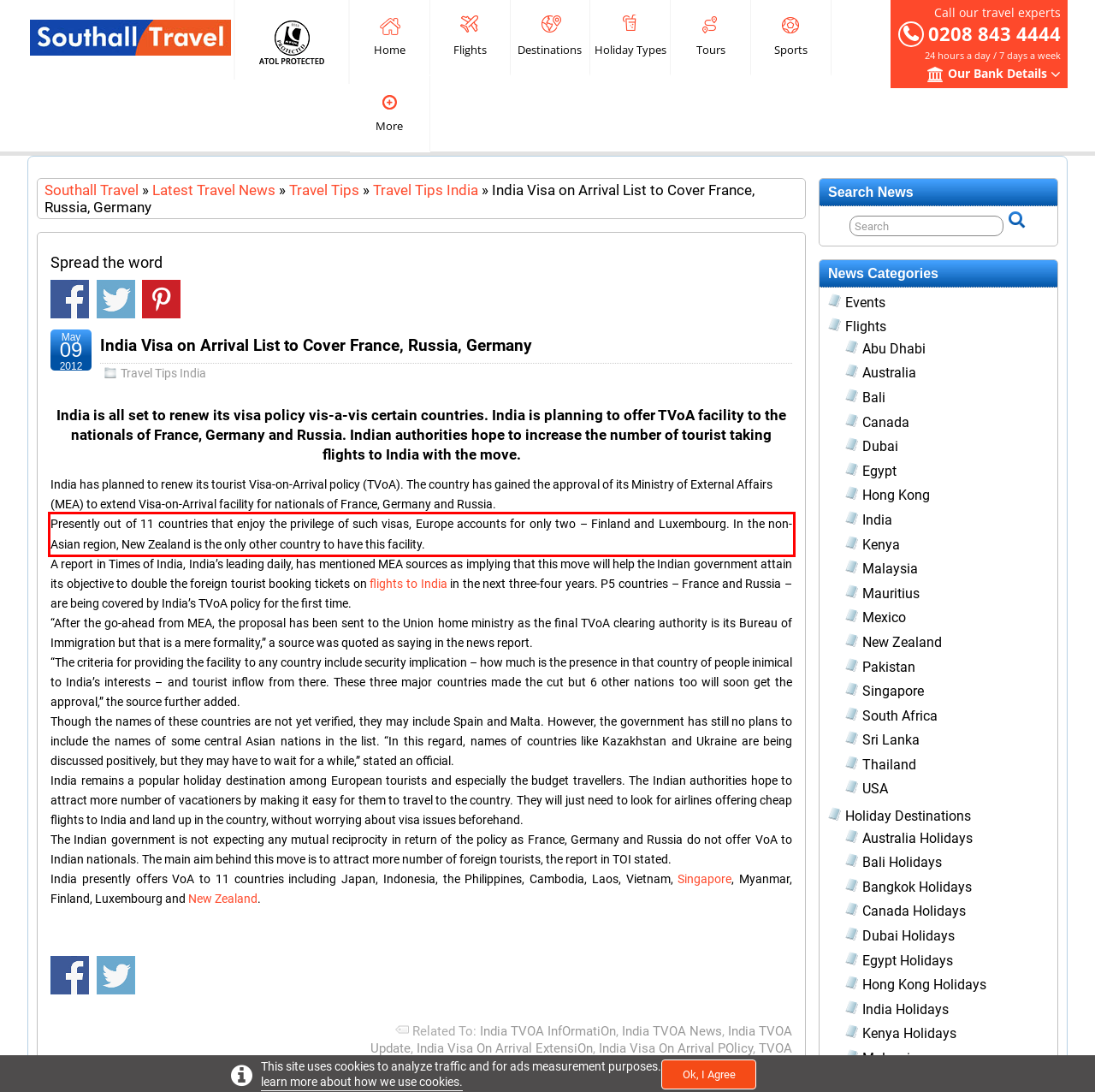You are given a screenshot showing a webpage with a red bounding box. Perform OCR to capture the text within the red bounding box.

Presently out of 11 countries that enjoy the privilege of such visas, Europe accounts for only two – Finland and Luxembourg. In the non-Asian region, New Zealand is the only other country to have this facility.